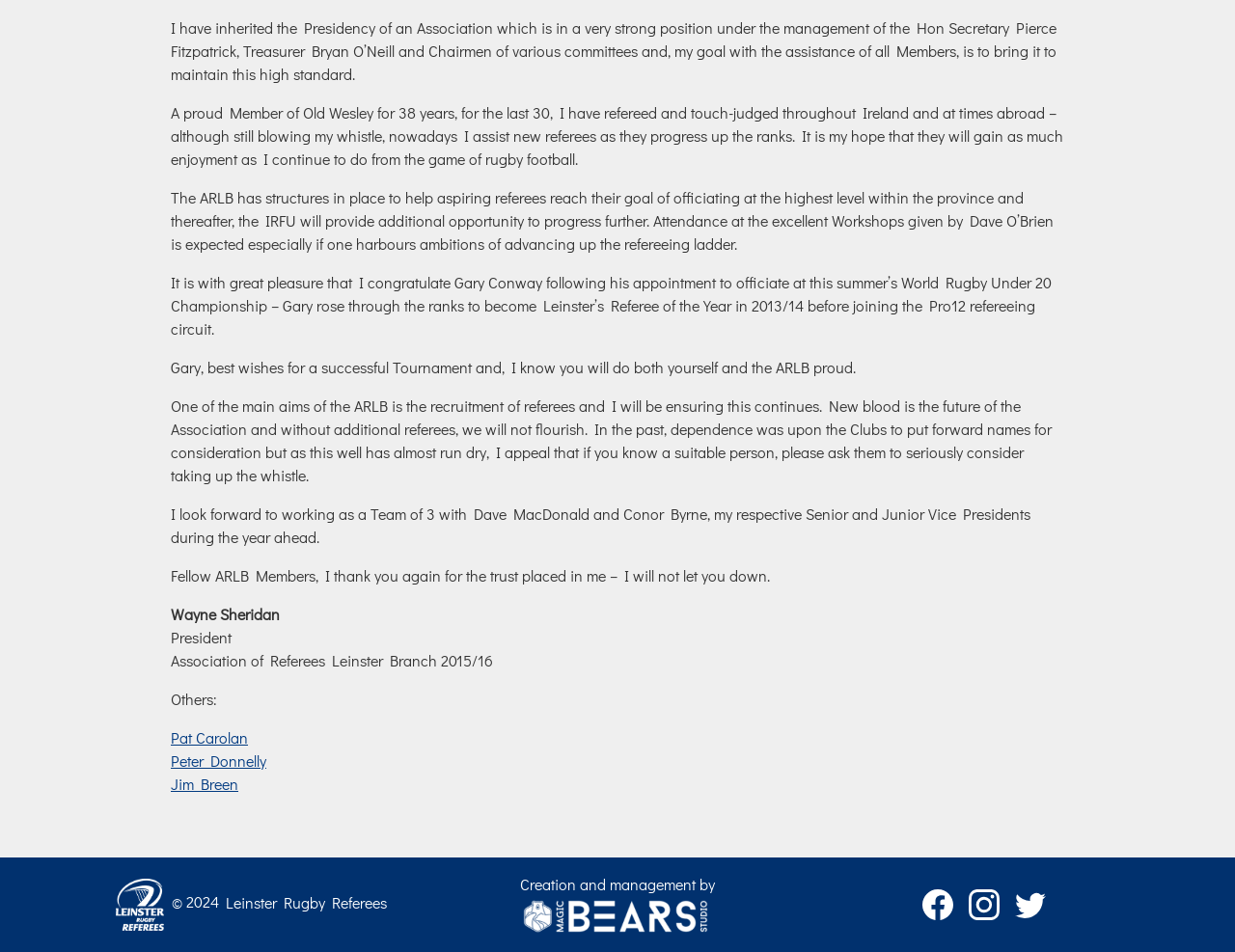Determine the bounding box coordinates for the UI element matching this description: "parent_node: Creation and management by".

[0.42, 0.949, 0.58, 0.97]